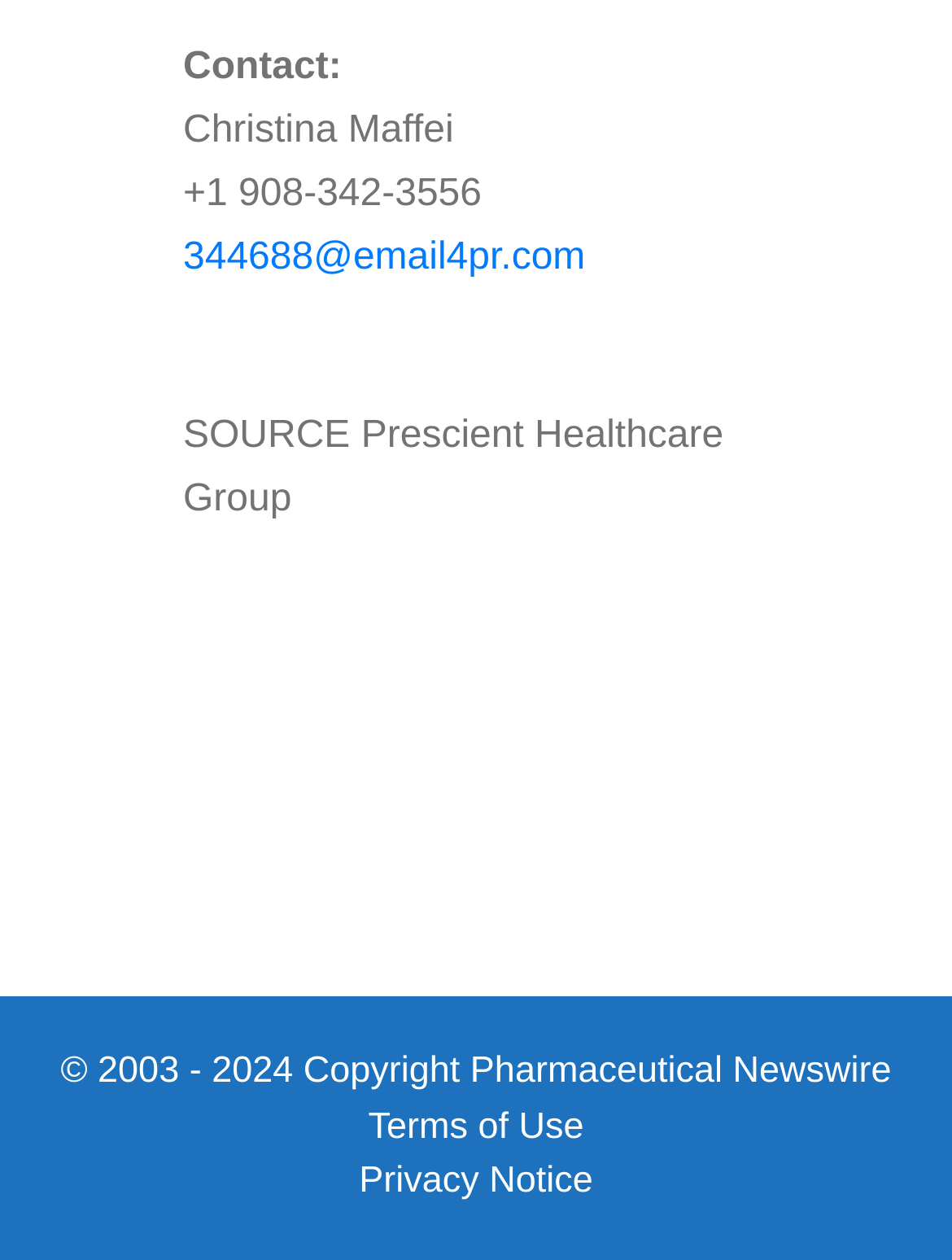Based on the provided description, "344688@email4pr.com", find the bounding box of the corresponding UI element in the screenshot.

[0.192, 0.188, 0.615, 0.221]